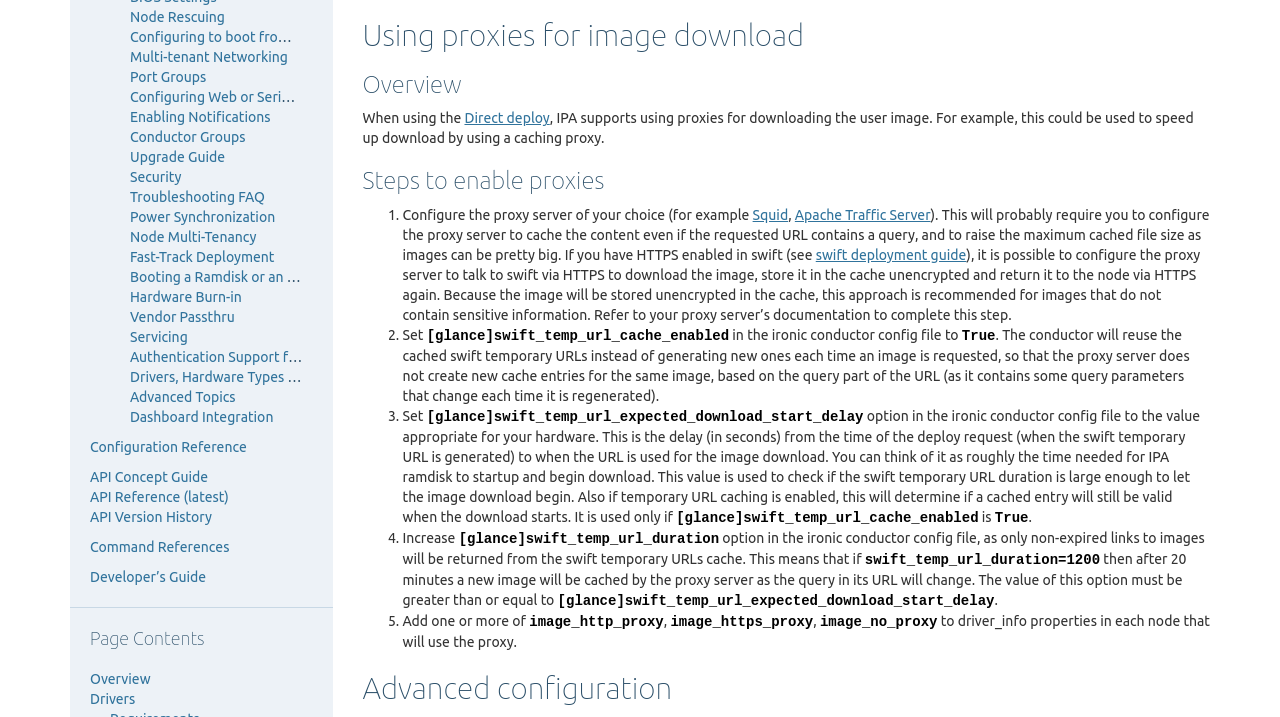Please provide the bounding box coordinates in the format (top-left x, top-left y, bottom-right x, bottom-right y). Remember, all values are floating point numbers between 0 and 1. What is the bounding box coordinate of the region described as: Configuring to boot from volume

[0.102, 0.04, 0.266, 0.062]